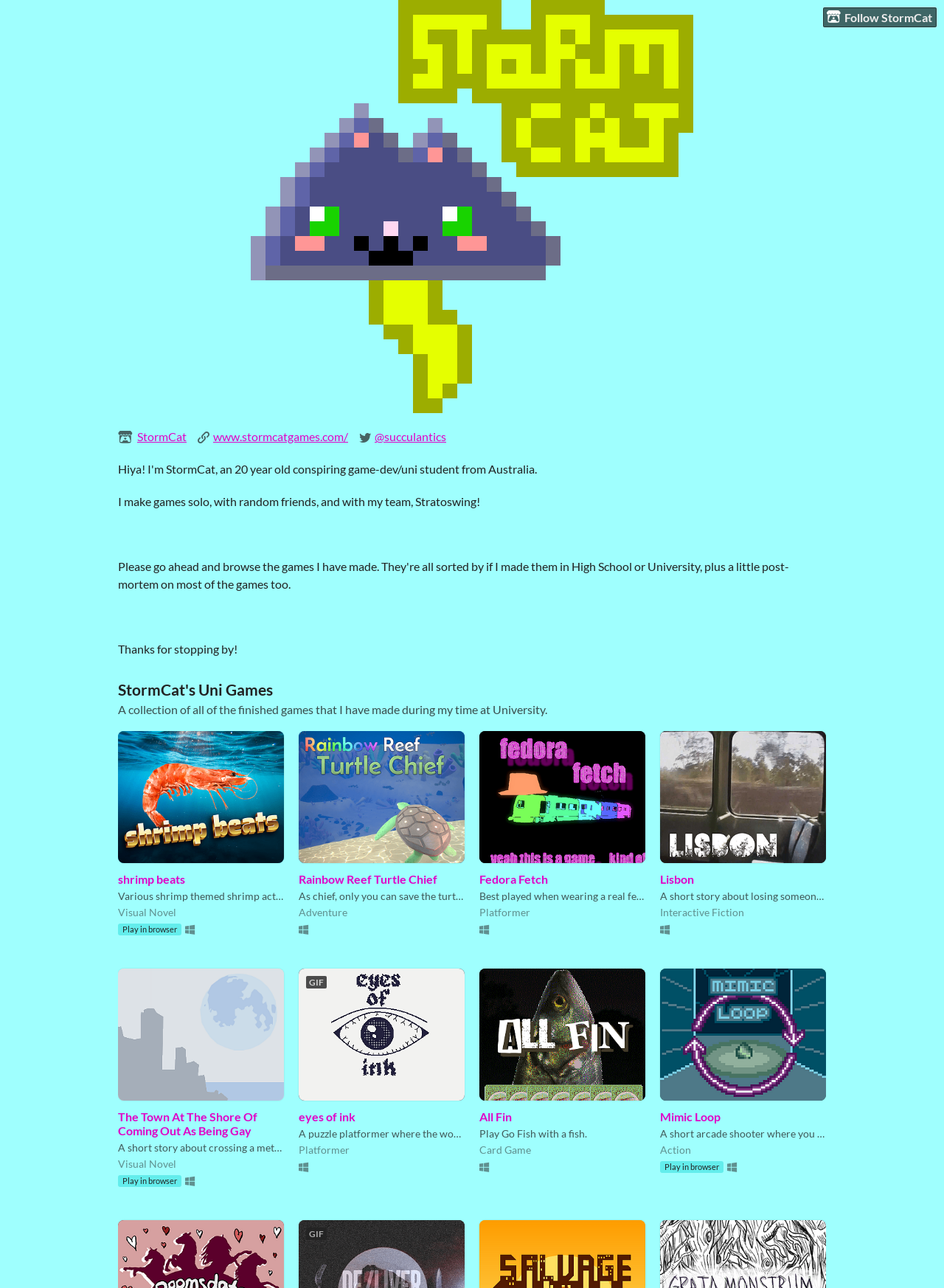Please determine the bounding box of the UI element that matches this description: Events & listings. The coordinates should be given as (top-left x, top-left y, bottom-right x, bottom-right y), with all values between 0 and 1.

None